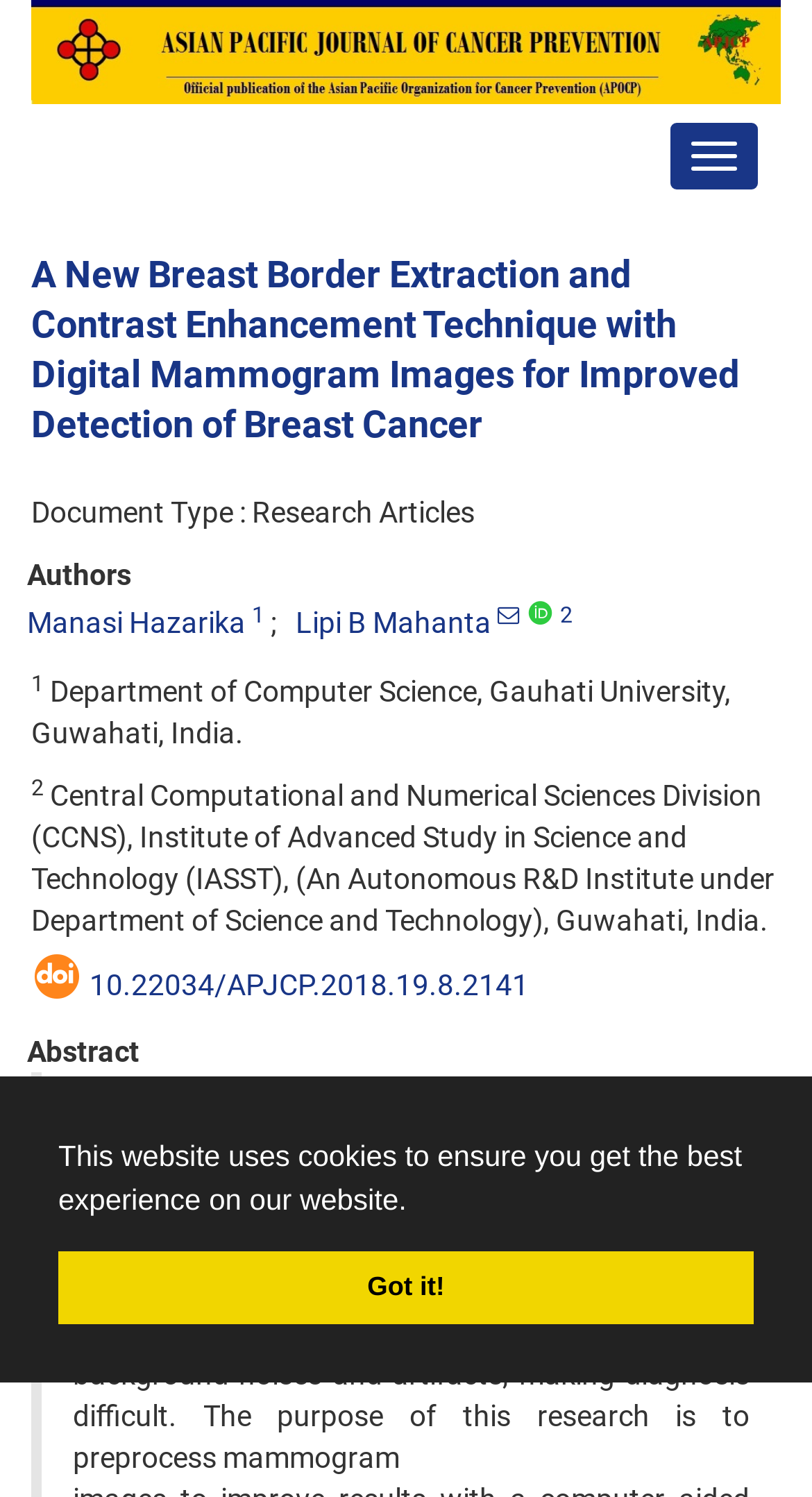What is the purpose of the research?
Answer the question in as much detail as possible.

The purpose of the research is to preprocess mammogram images to improve the early detection of breast cancer, as indicated by the text 'Purpose: Breast cancer can be cured if diagnosed early, with digital mammography...'.